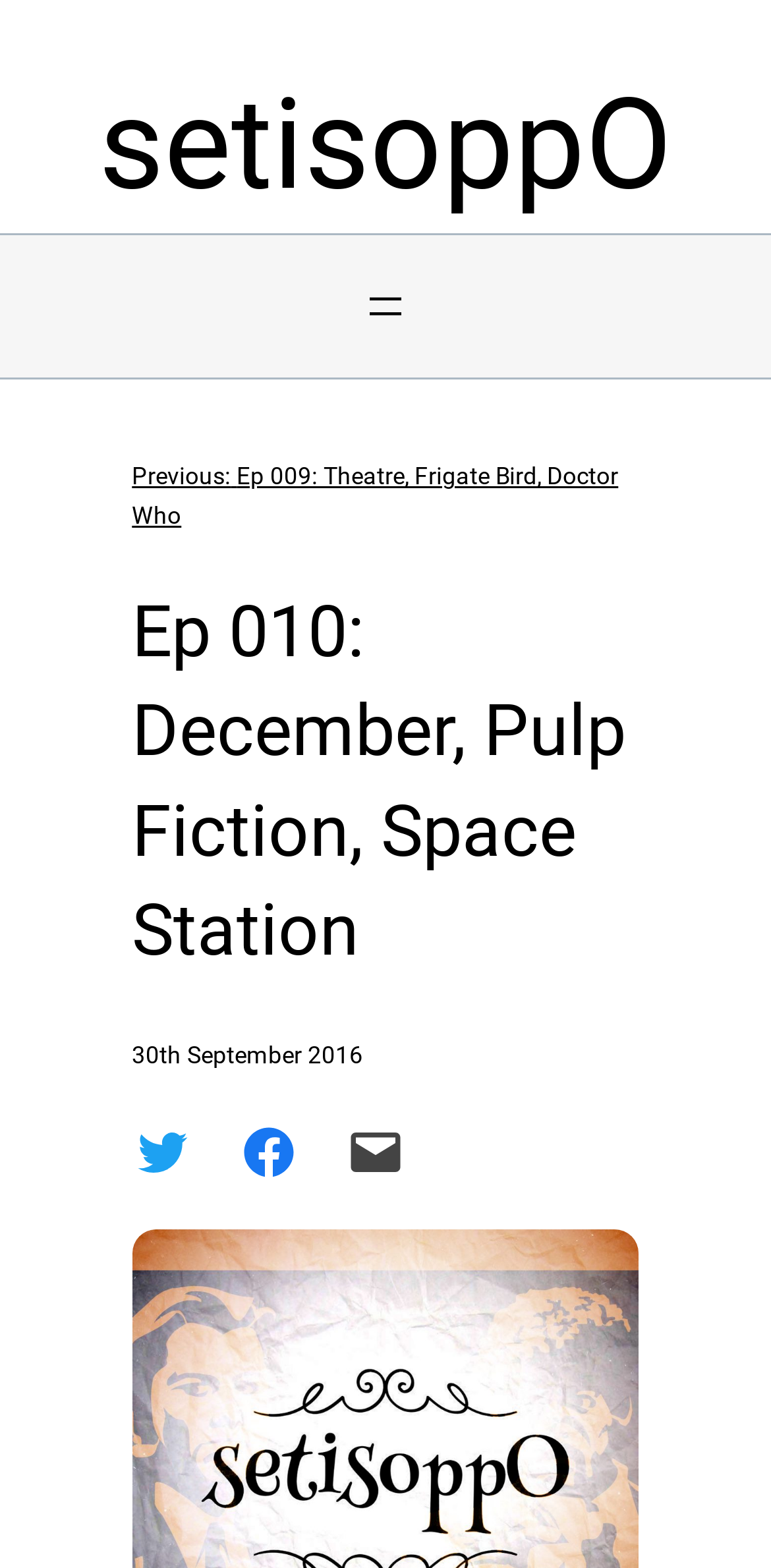Using the information from the screenshot, answer the following question thoroughly:
What is the date of the episode?

I found the date of the episode by looking at the time element, which contains a static text '30th September 2016'.